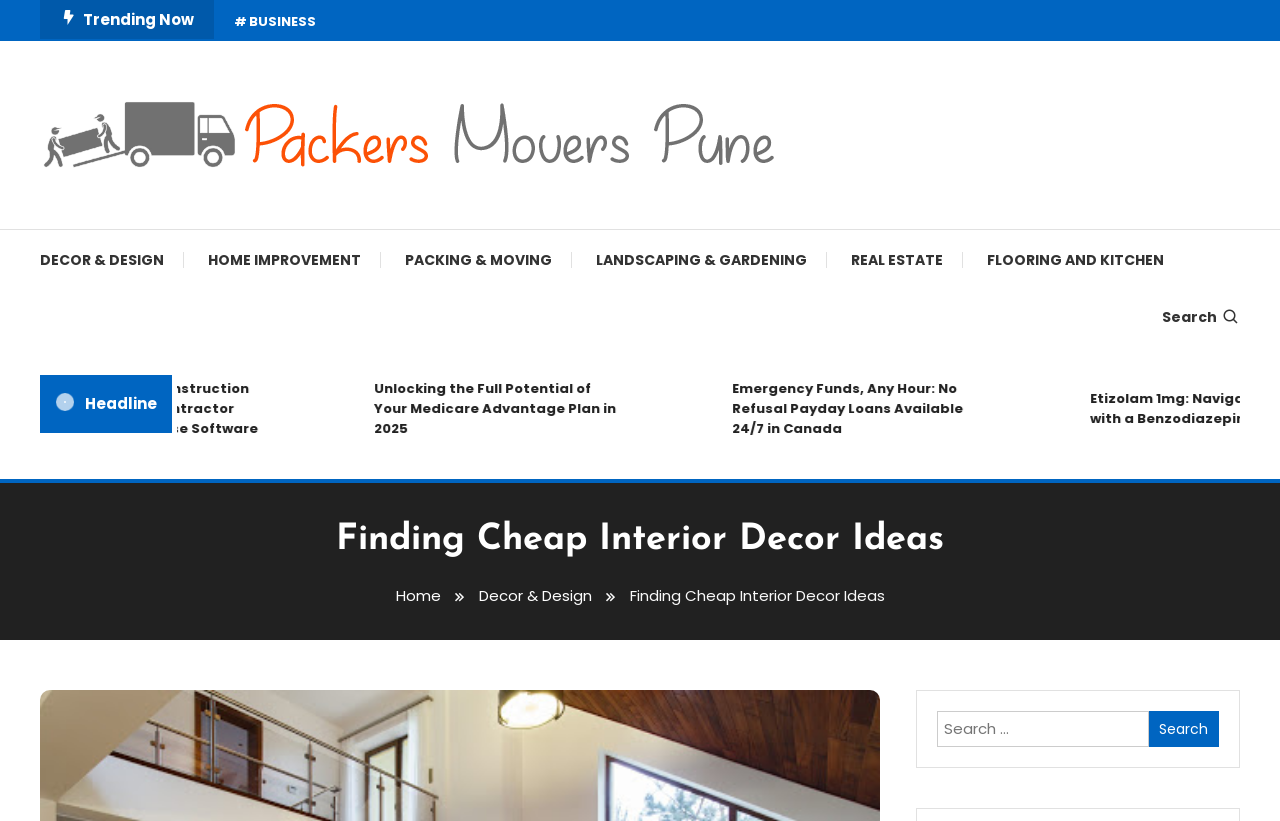Can you identify the bounding box coordinates of the clickable region needed to carry out this instruction: 'Click on DECOR & DESIGN'? The coordinates should be four float numbers within the range of 0 to 1, stated as [left, top, right, bottom].

[0.031, 0.28, 0.144, 0.353]